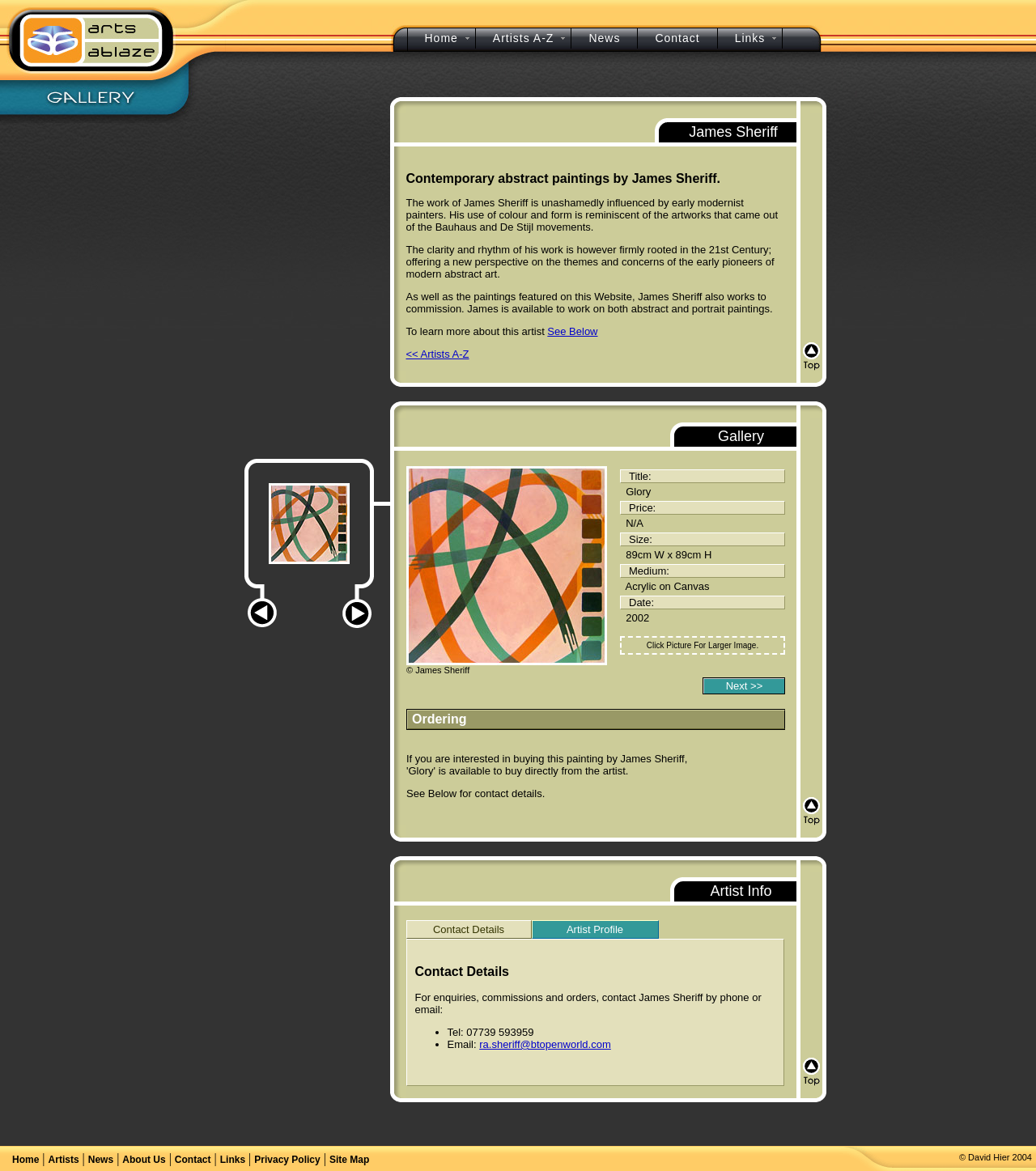Based on the image, please respond to the question with as much detail as possible:
What is the theme of the webpage?

The webpage appears to be an art gallery or a platform for selling art pieces, as evidenced by the presence of images and text related to art. The artist's name, James Sheriff, is also prominently displayed, further supporting the theme of art.